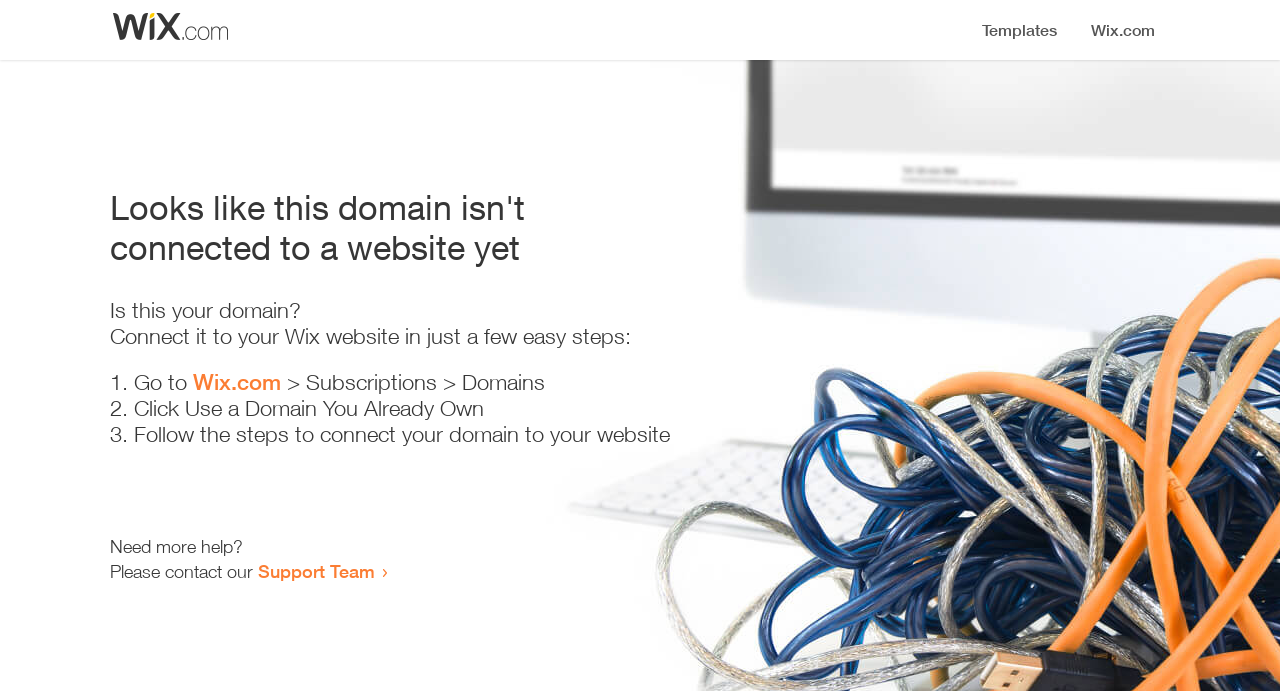Detail the various sections and features of the webpage.

The webpage appears to be an error page, indicating that a domain is not connected to a website yet. At the top, there is a small image, likely a logo or icon. Below the image, a prominent heading reads "Looks like this domain isn't connected to a website yet". 

Underneath the heading, there is a series of instructions to connect the domain to a Wix website. The instructions are presented in a step-by-step format, with each step marked by a numbered list marker (1., 2., 3.). The first step is to "Go to Wix.com > Subscriptions > Domains", with a link to Wix.com provided. The second step is to "Click Use a Domain You Already Own", and the third step is to "Follow the steps to connect your domain to your website". 

At the bottom of the page, there is a section offering additional help, with a message "Need more help?" followed by an invitation to contact the Support Team, which is a clickable link.